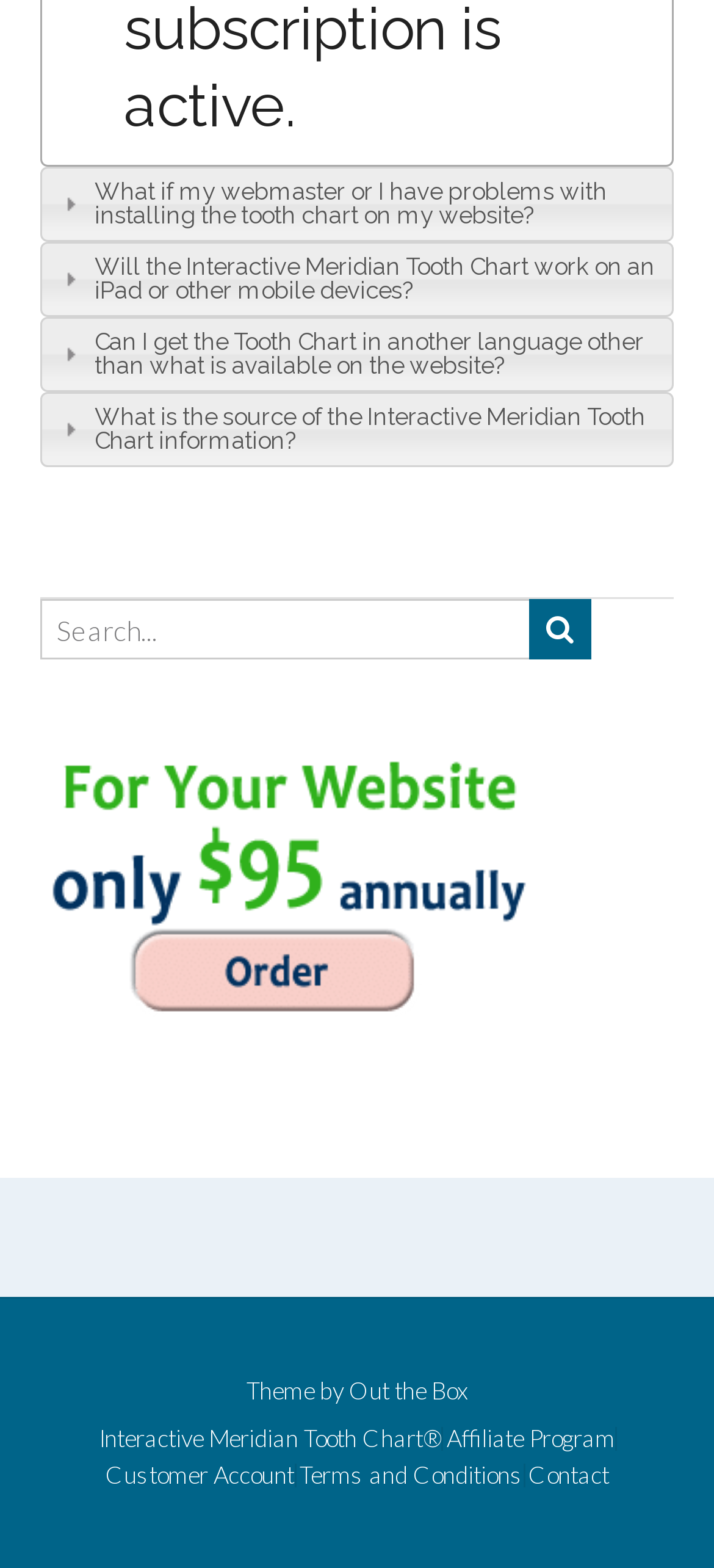Calculate the bounding box coordinates of the UI element given the description: "Contact".

[0.74, 0.933, 0.853, 0.948]